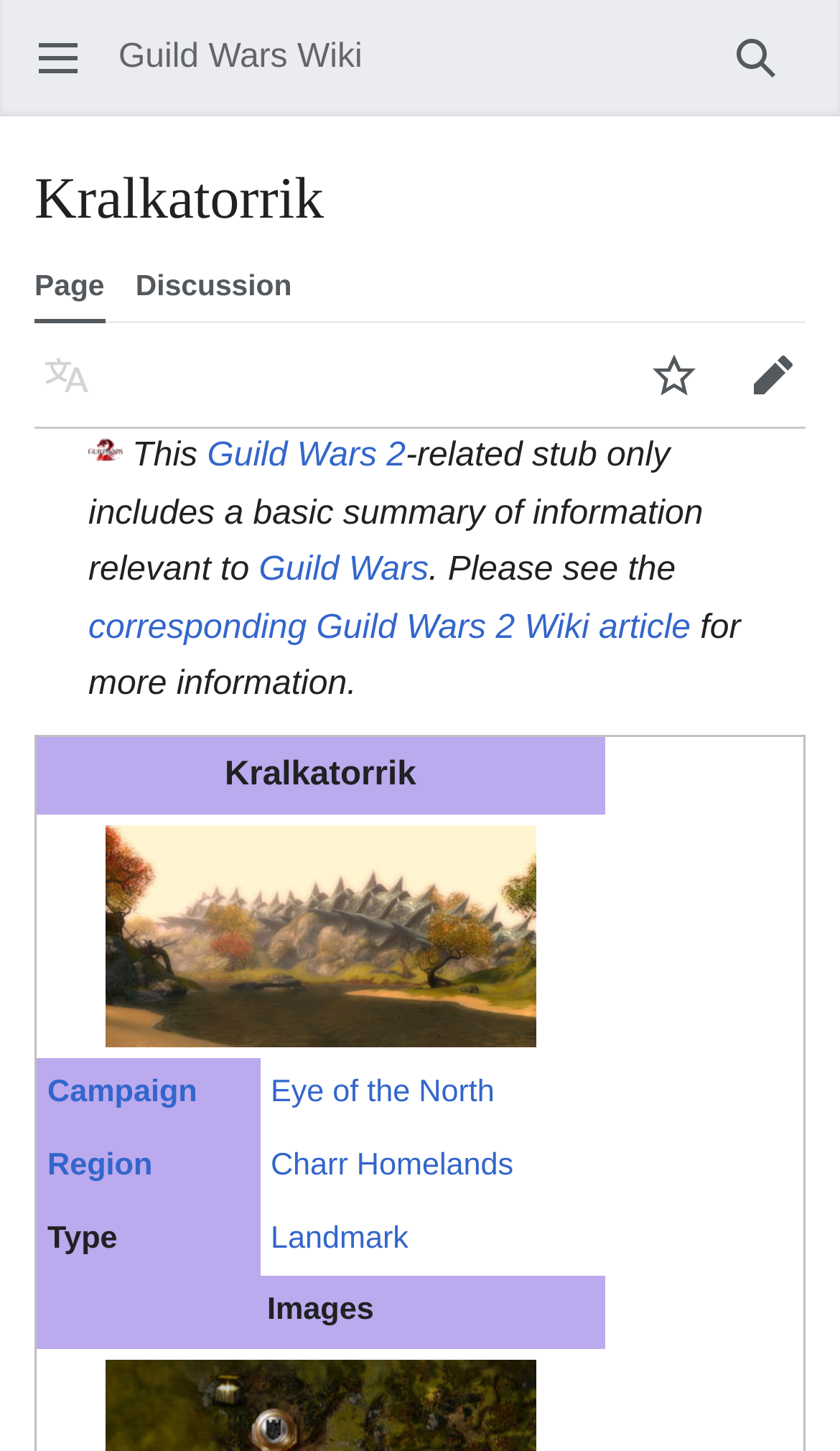What is the campaign of Kralkatorrik?
Please answer the question with as much detail as possible using the screenshot.

The answer can be found in the gridcell element 'Eye of the North' which is under the rowheader 'Campaign'.